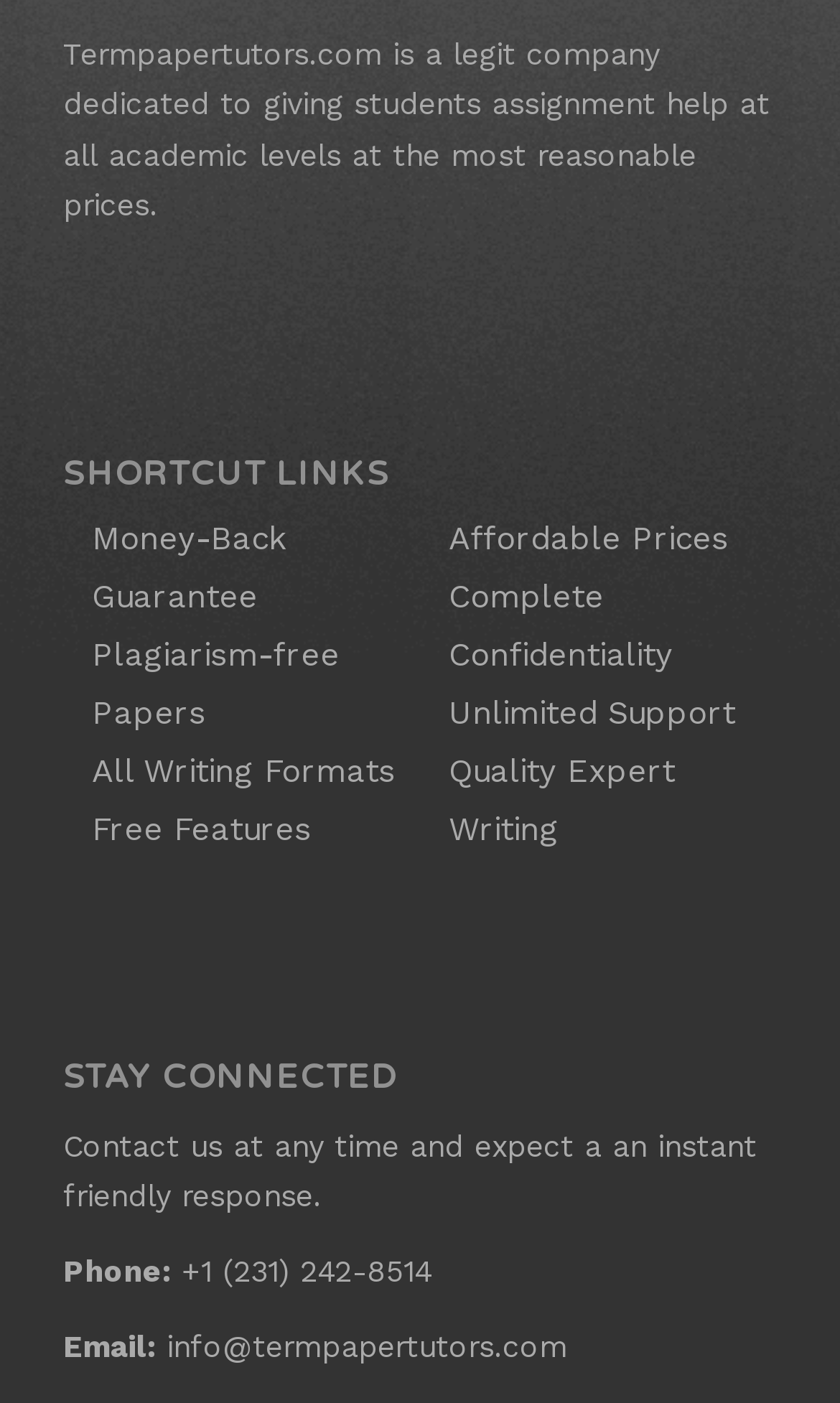What is the company's mission?
Based on the image, provide your answer in one word or phrase.

Assignment help